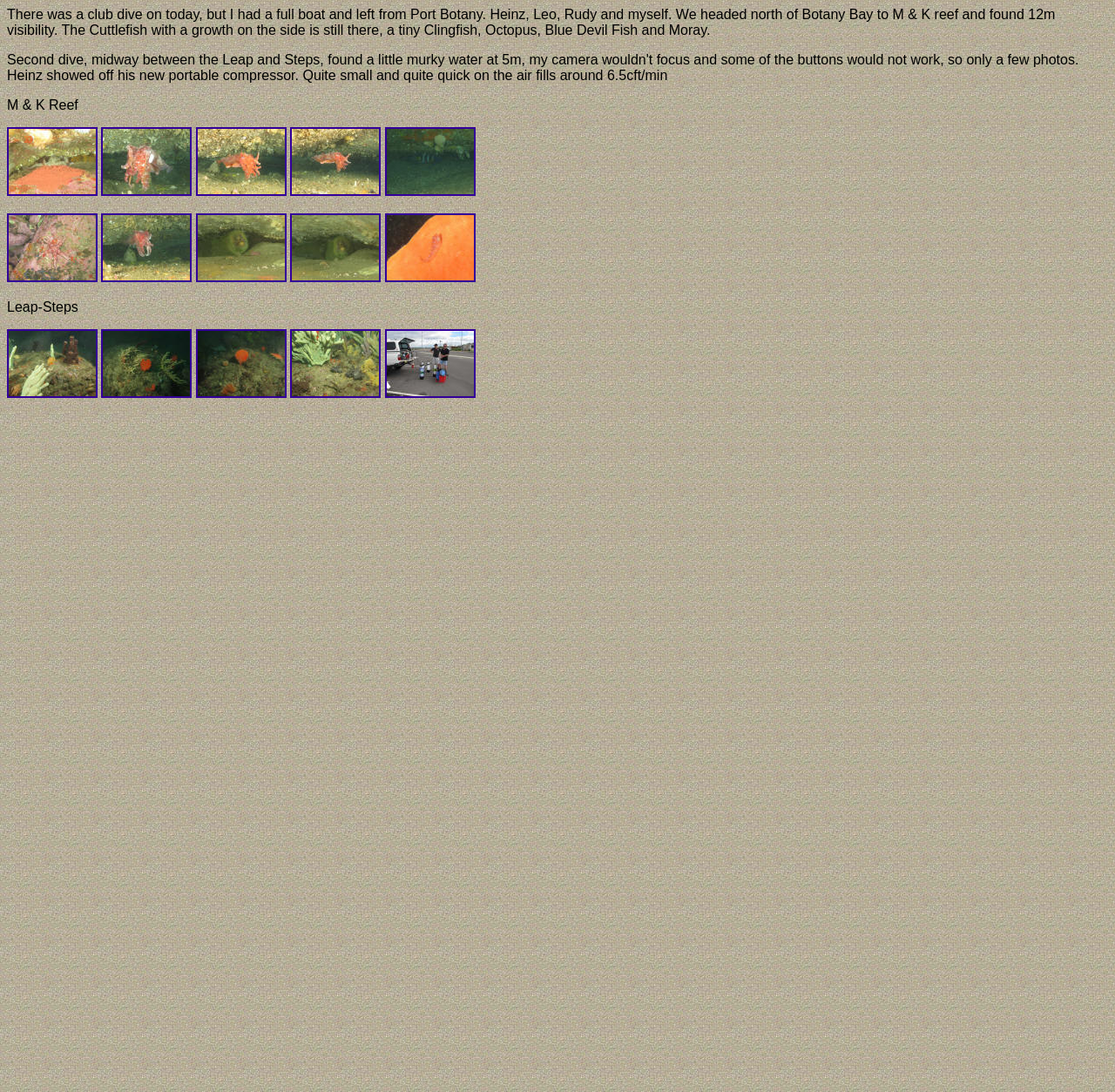What is the visibility of the water?
Look at the image and construct a detailed response to the question.

The text states that 'we found 12m visibility' at the dive location, indicating the clarity of the water.